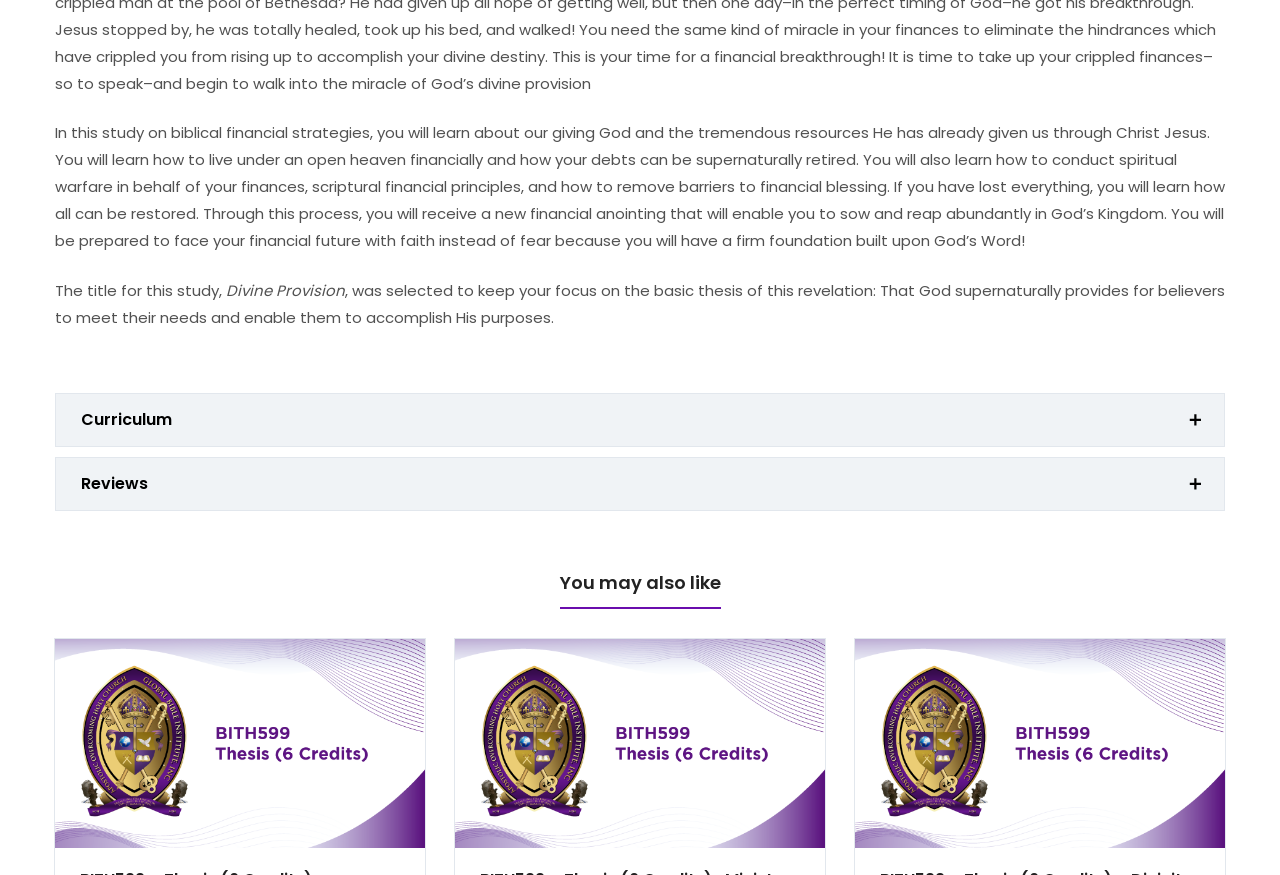What are the two main sections of this webpage?
Please respond to the question with a detailed and thorough explanation.

The webpage has two main sections, which can be identified by the headings 'Curriculum' and 'Reviews'. These headings are accompanied by links, indicating that they are clickable sections.